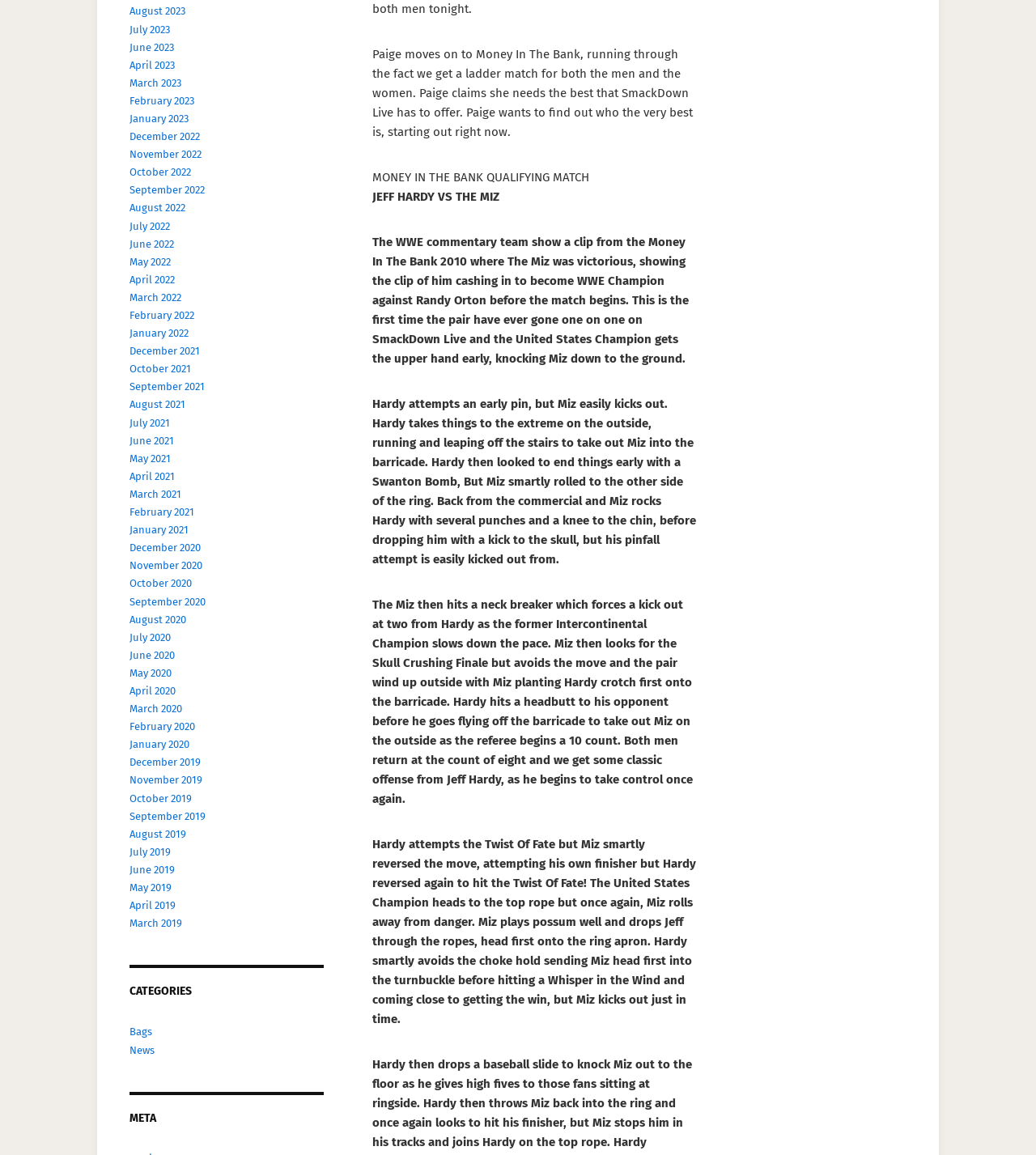Please use the details from the image to answer the following question comprehensively:
Who is the author of the article?

I searched the entire webpage and did not find any information about the author of the article. The webpage only provides the content of the article without mentioning the author's name.